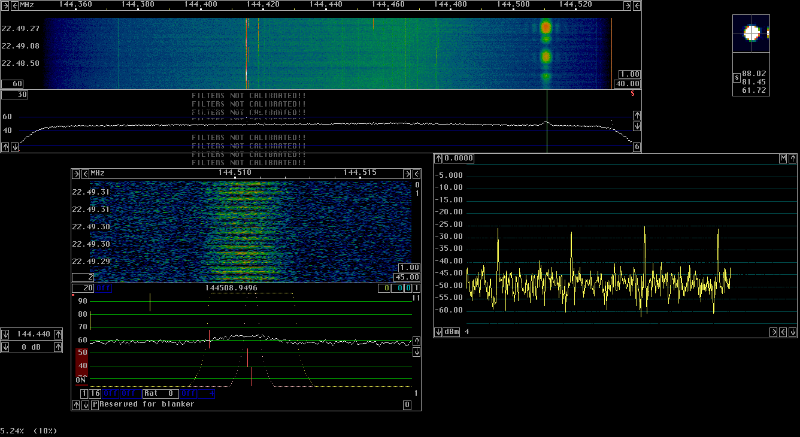What is the purpose of the bottom-right panel?
Ensure your answer is thorough and detailed.

The bottom-right panel appears to show additional signal strength measurements, with a fluctuating yellow waveform indicative of dynamic signal changes. This multifunctional display is presumably used for fine-tuning signal reception and analyzing the characteristics of incoming radio transmissions, allowing for adjustments to be made to optimize signal quality.